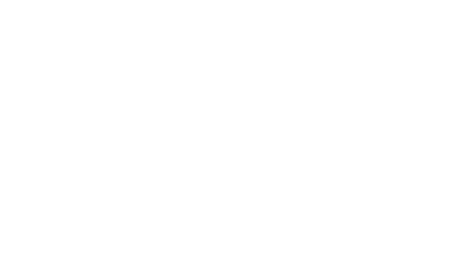Provide an in-depth description of all elements within the image.

The image titled "EPLAN Wiring Diagrams Design" visually represents a sophisticated electrical schematic, showcasing the layout and connections of an automated wiring system. This design is part of DICOGROUP's offerings in Bologna, Italy, emphasizing their expertise in creating compliant wiring diagrams for complex automatic machines. The graphic likely illustrates the intricate details of how various components interconnect and function together, reflecting the company's commitment to optimizing design processes and ensuring adherence to international standards.